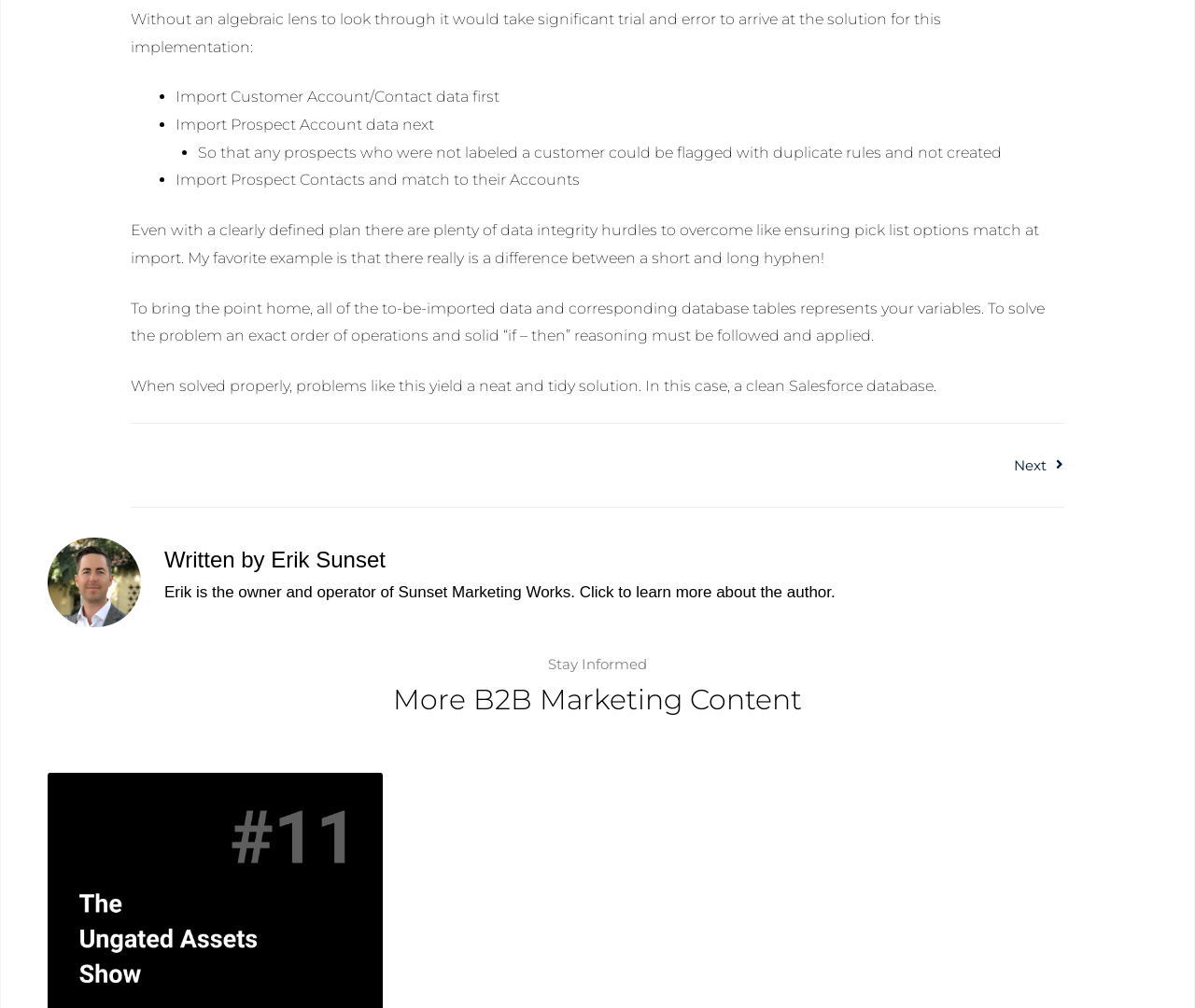Ascertain the bounding box coordinates for the UI element detailed here: "Written by Erik Sunset". The coordinates should be provided as [left, top, right, bottom] with each value being a float between 0 and 1.

[0.138, 0.542, 0.96, 0.569]